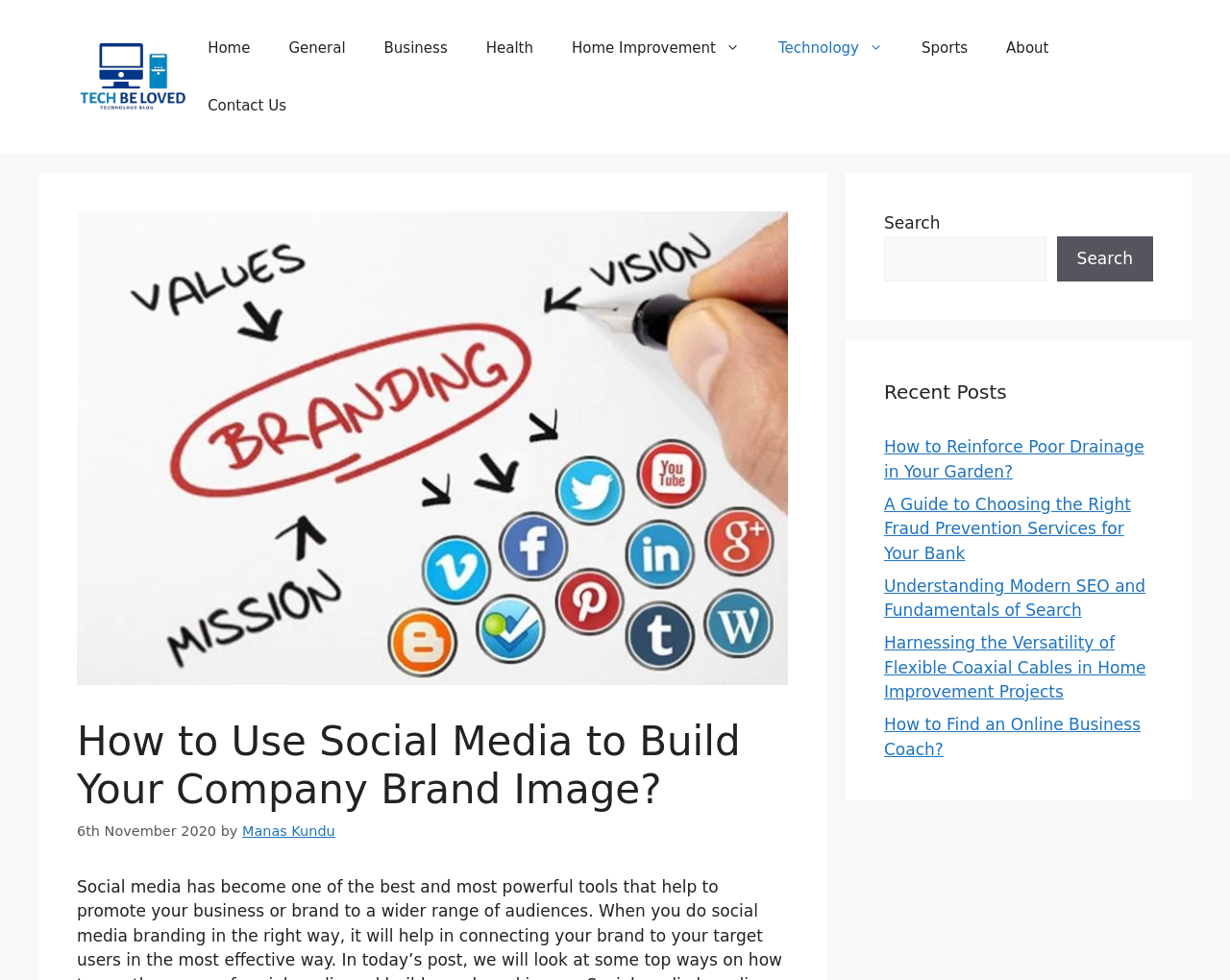Please answer the following question using a single word or phrase: 
What is the name of the website?

Techbeloved